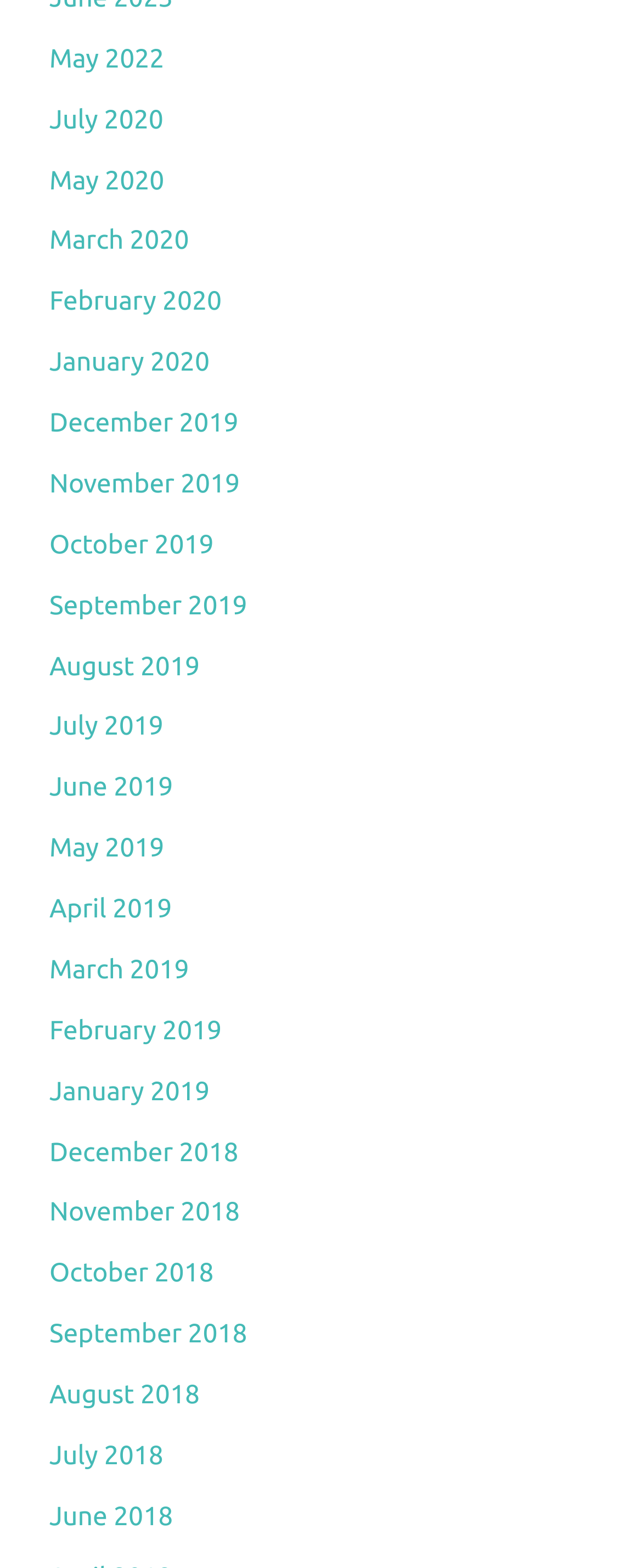Provide the bounding box for the UI element matching this description: "August 2018".

[0.077, 0.88, 0.311, 0.899]